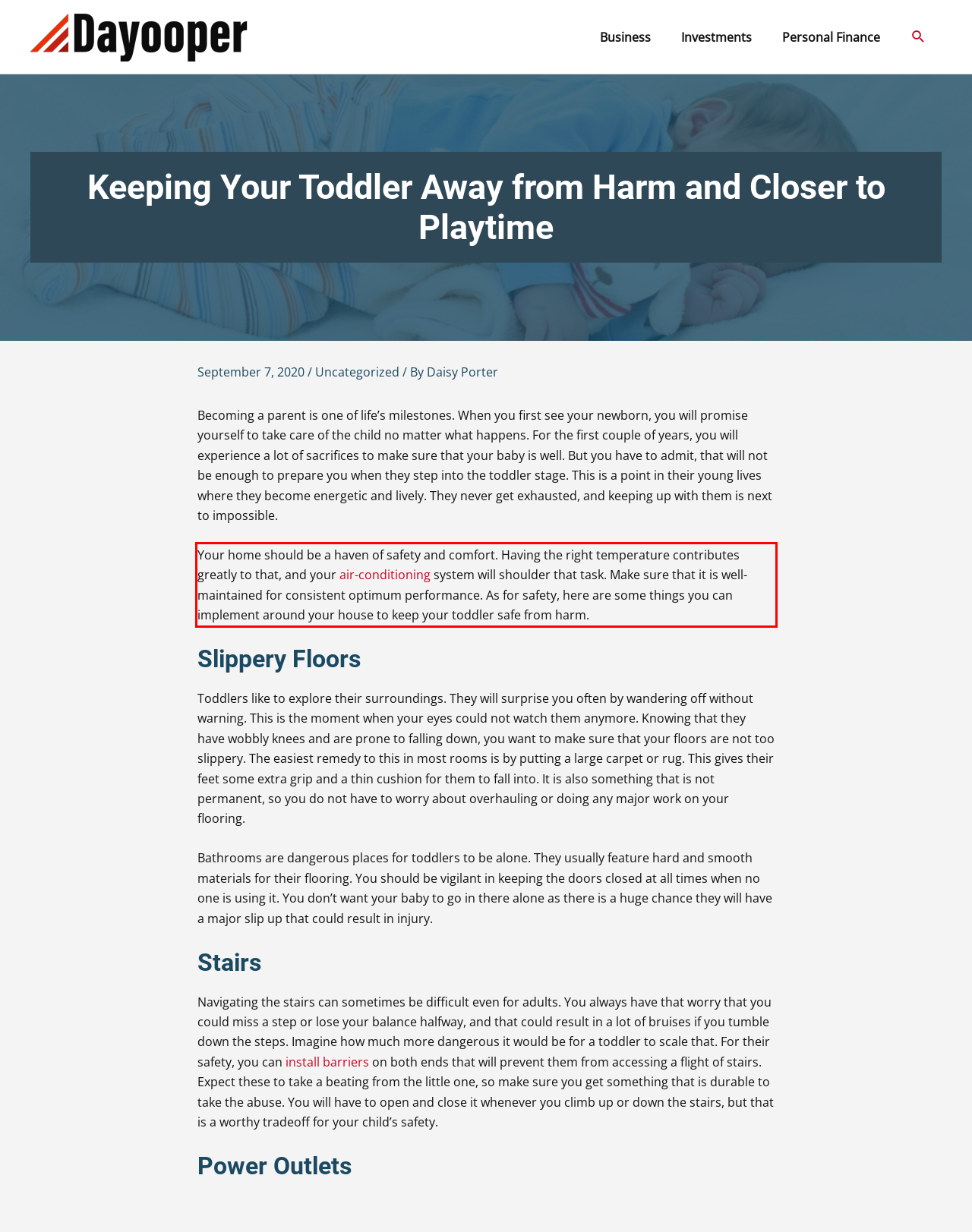Observe the screenshot of the webpage that includes a red rectangle bounding box. Conduct OCR on the content inside this red bounding box and generate the text.

Your home should be a haven of safety and comfort. Having the right temperature contributes greatly to that, and your air-conditioning system will shoulder that task. Make sure that it is well-maintained for consistent optimum performance. As for safety, here are some things you can implement around your house to keep your toddler safe from harm.